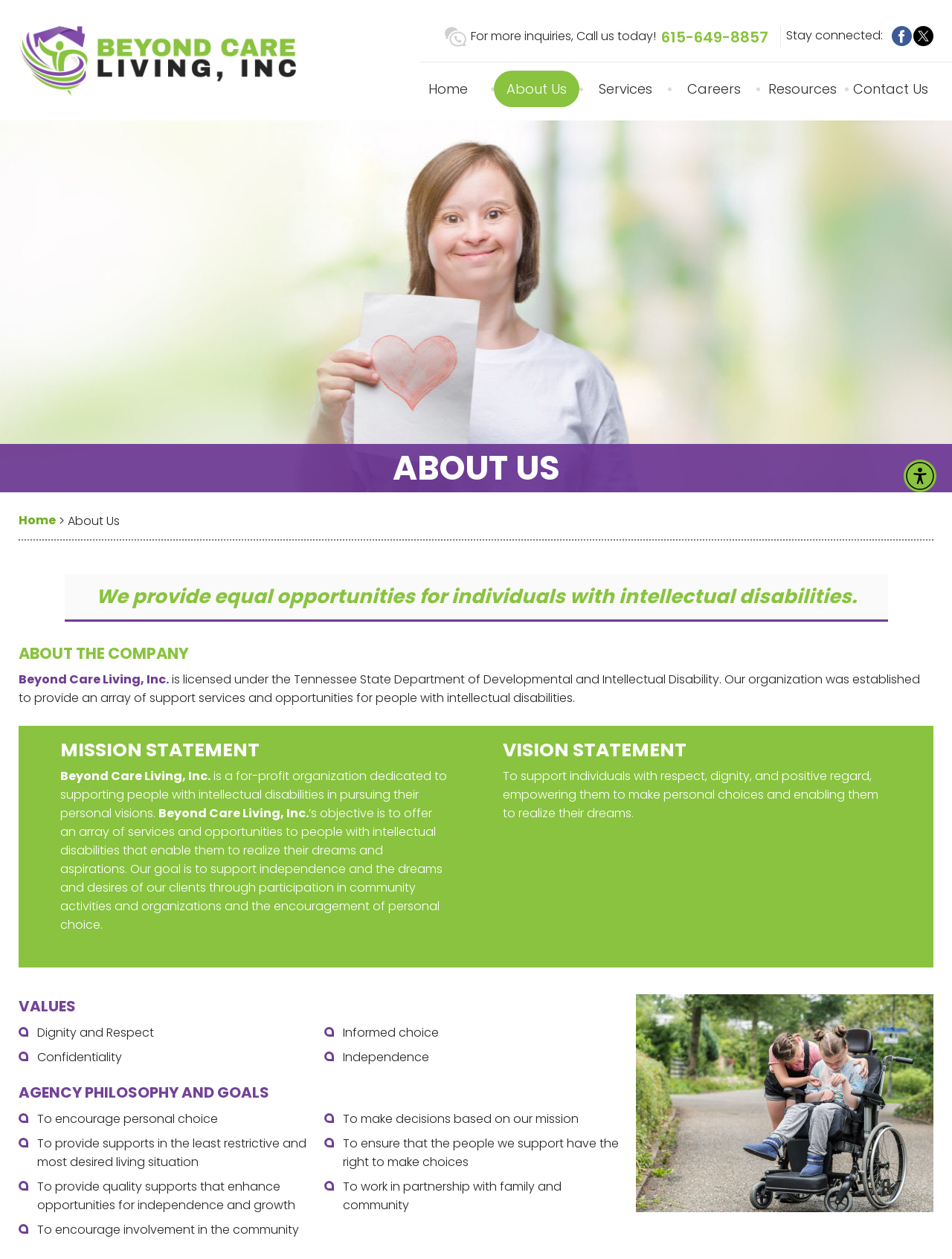What is the mission of Beyond Care Living, Inc.?
Using the image as a reference, deliver a detailed and thorough answer to the question.

I found the answer by reading the mission statement which says 'Beyond Care Living, Inc. is a for-profit organization dedicated to supporting people with intellectual disabilities in pursuing their personal visions.' This indicates that the mission of the organization is to support people with intellectual disabilities.